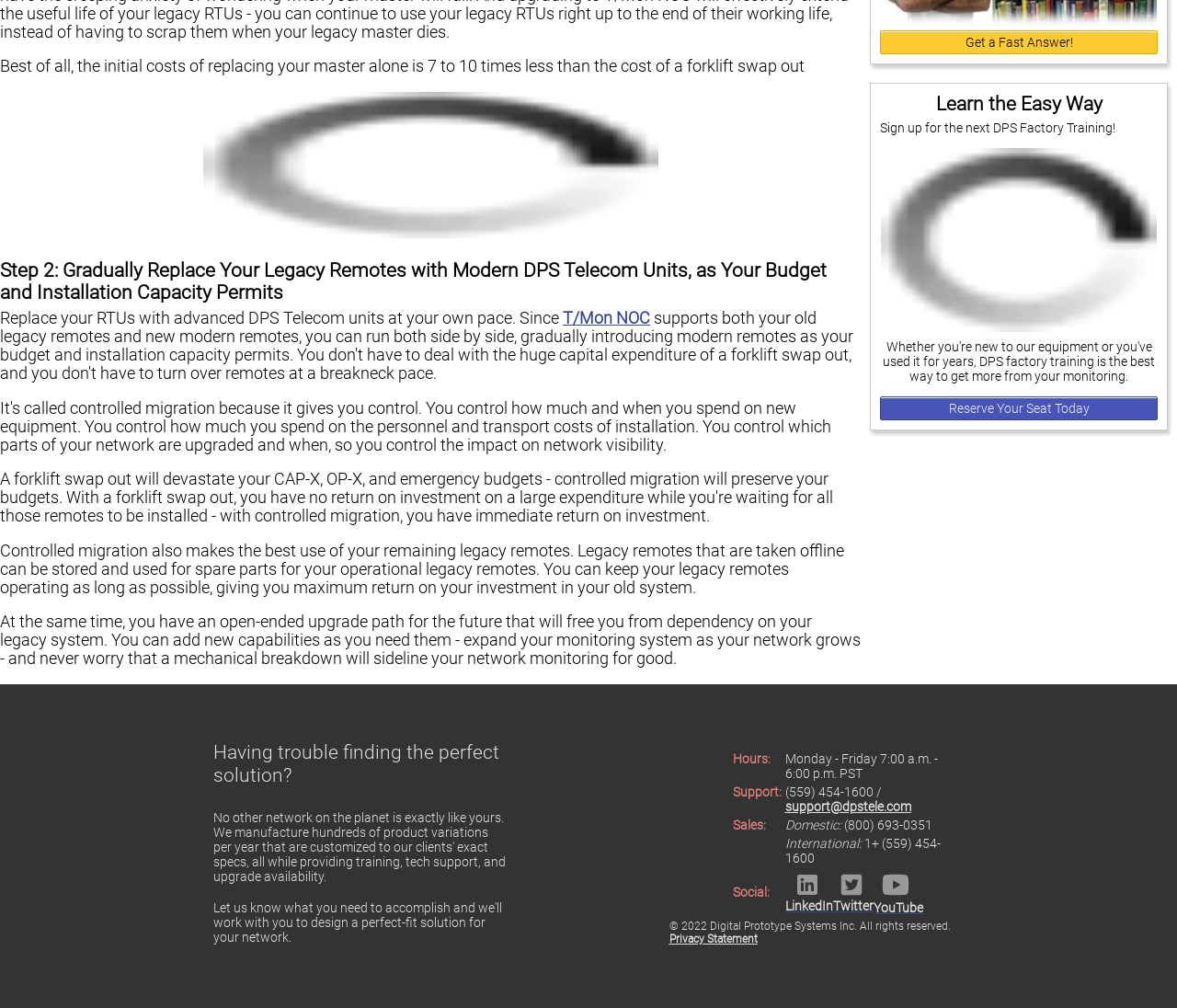Identify the bounding box coordinates for the region of the element that should be clicked to carry out the instruction: "Contact support via email". The bounding box coordinates should be four float numbers between 0 and 1, i.e., [left, top, right, bottom].

[0.667, 0.793, 0.774, 0.807]